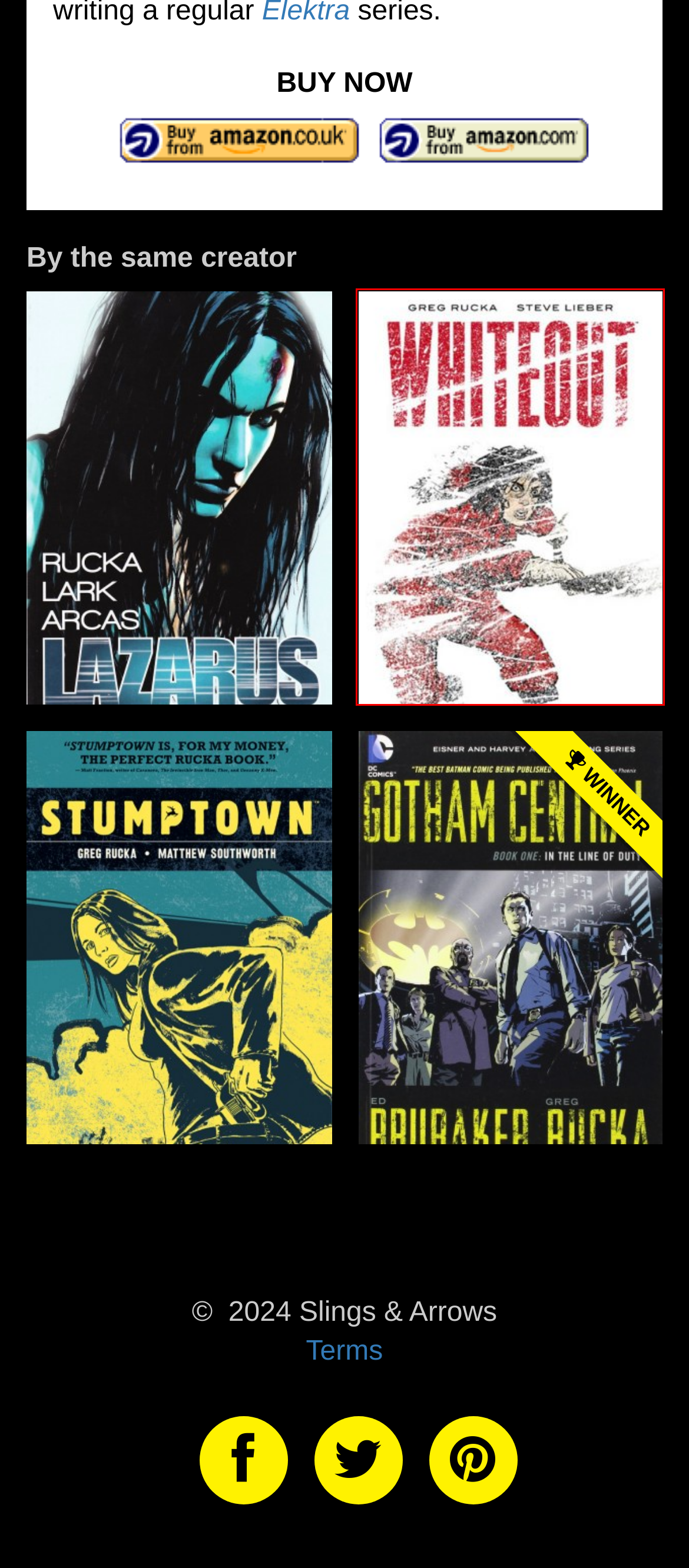Review the screenshot of a webpage that includes a red bounding box. Choose the most suitable webpage description that matches the new webpage after clicking the element within the red bounding box. Here are the candidates:
A. Reviews crediting writer: Greg Rucka | Slings & Arrows
B. Stumptown Volume 1: The Case of the Girl Who Took Her Shampoo (but Left Her Mini) | Slings & Arrows
C. Home | Slings & Arrows
D. Copyrights | Slings & Arrows
E. Reviews in category: Crime | Slings & Arrows
F. Whiteout | Slings & Arrows
G. Reviewed by: Frank Plowright | Slings & Arrows
H. Gotham Central: In the Line of Duty | Slings & Arrows

F